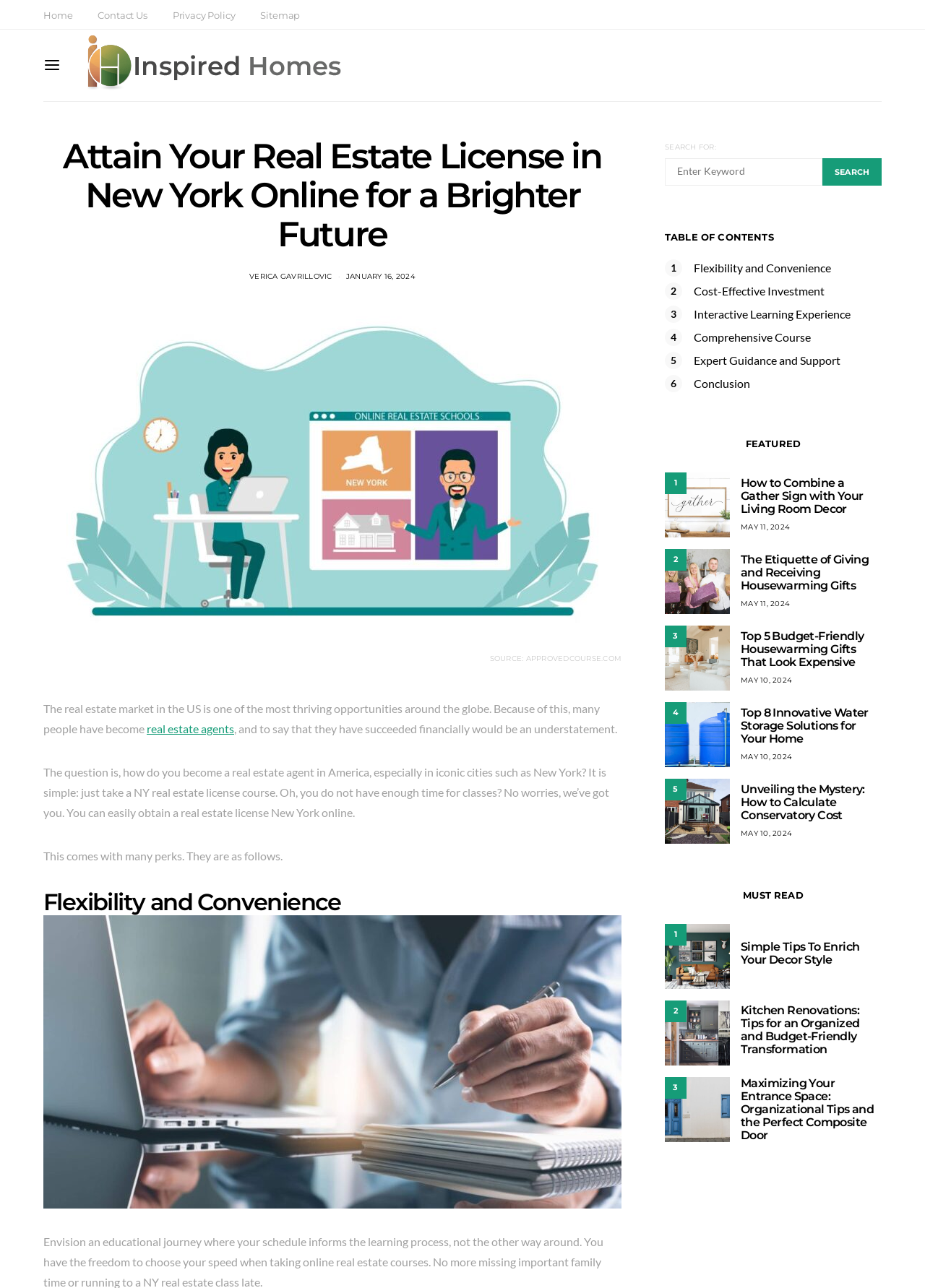What is the author of the article 'How to Combine a Gather Sign with Your Living Room Decor'?
Give a detailed response to the question by analyzing the screenshot.

Although the author of the specific article is not explicitly mentioned, I found that the author 'VERICA GAVRILLOVIC' is mentioned at the top of the webpage, which might imply that this author is the one who wrote the article.